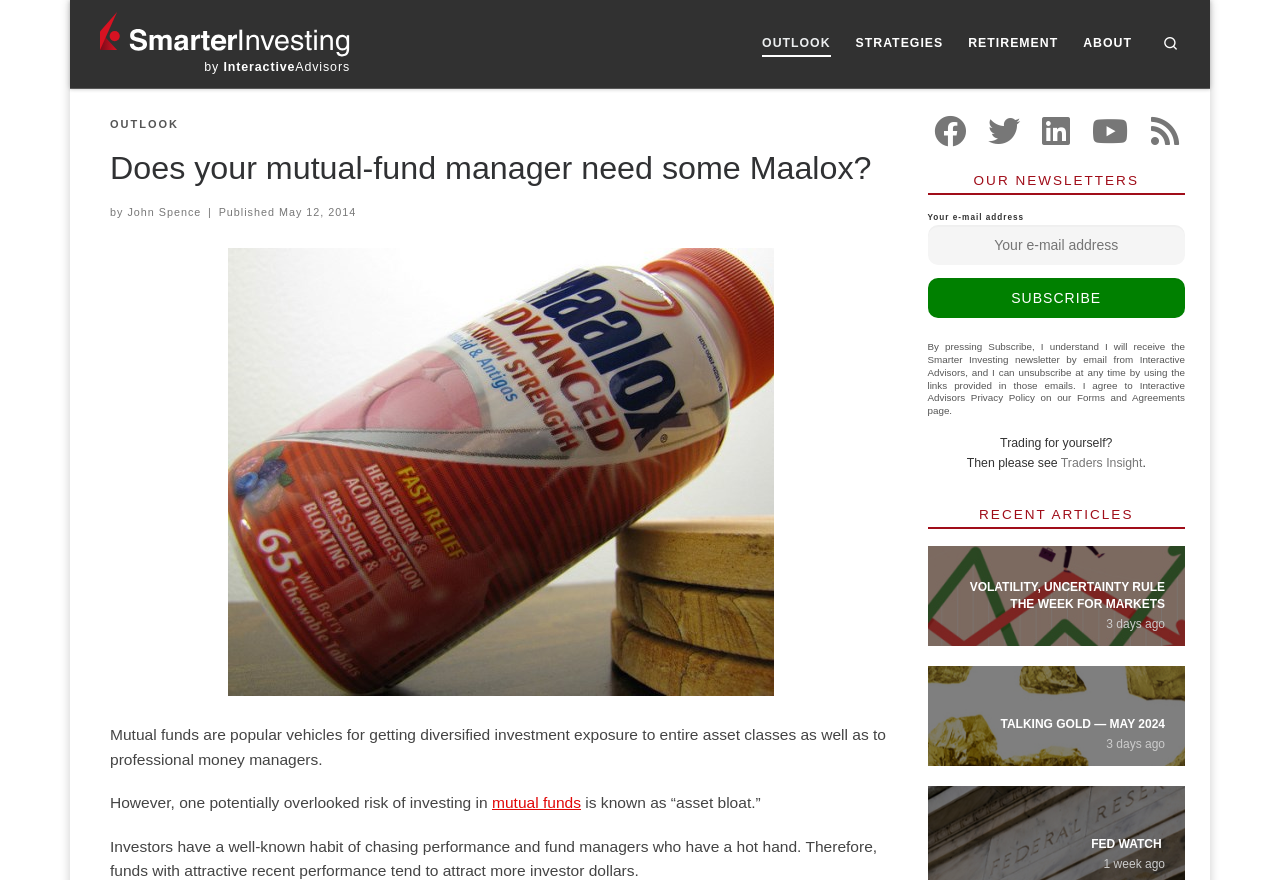Extract the main headline from the webpage and generate its text.

Does your mutual-fund manager need some Maalox?